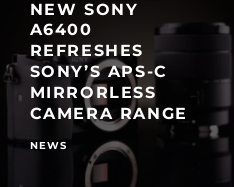Answer with a single word or phrase: 
What is the target audience for this camera?

amateur and professional photographers